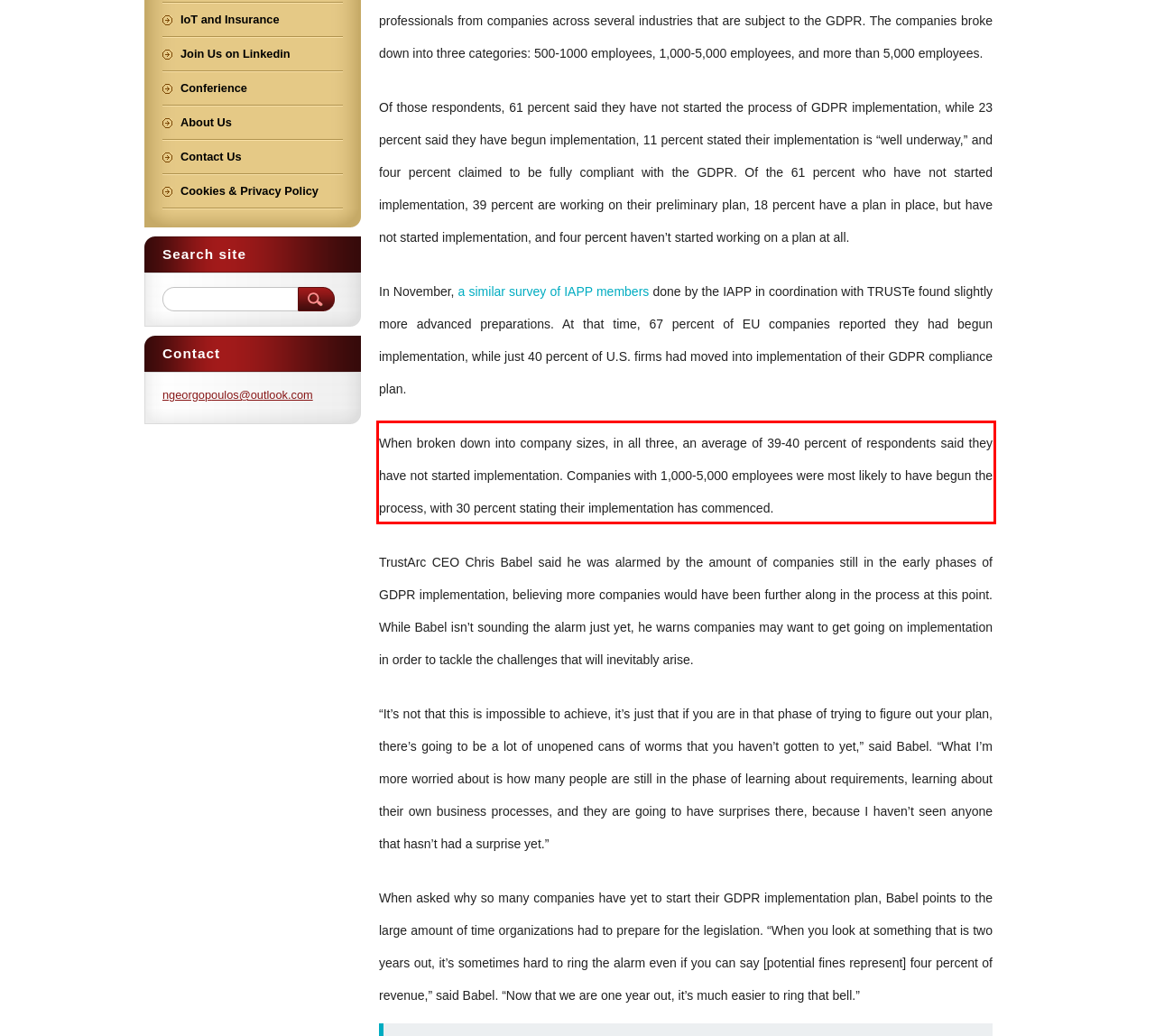Please identify and extract the text from the UI element that is surrounded by a red bounding box in the provided webpage screenshot.

When broken down into company sizes, in all three, an average of 39-40 percent of respondents said they have not started implementation. Companies with 1,000-5,000 employees were most likely to have begun the process, with 30 percent stating their implementation has commenced.